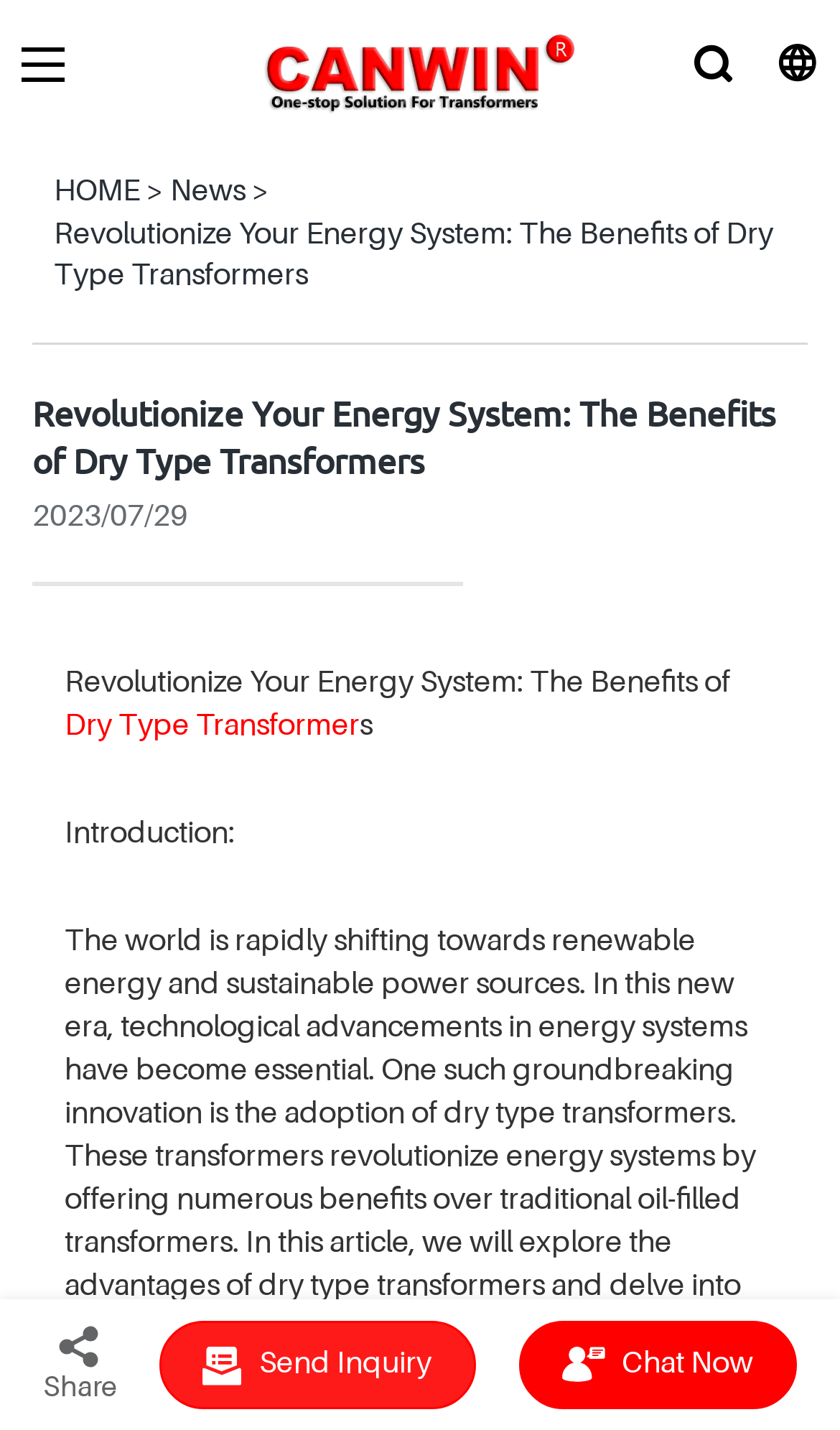Examine the image and give a thorough answer to the following question:
When was the article published?

The article was published on 2023/07/29, which is mentioned below the heading of the webpage.